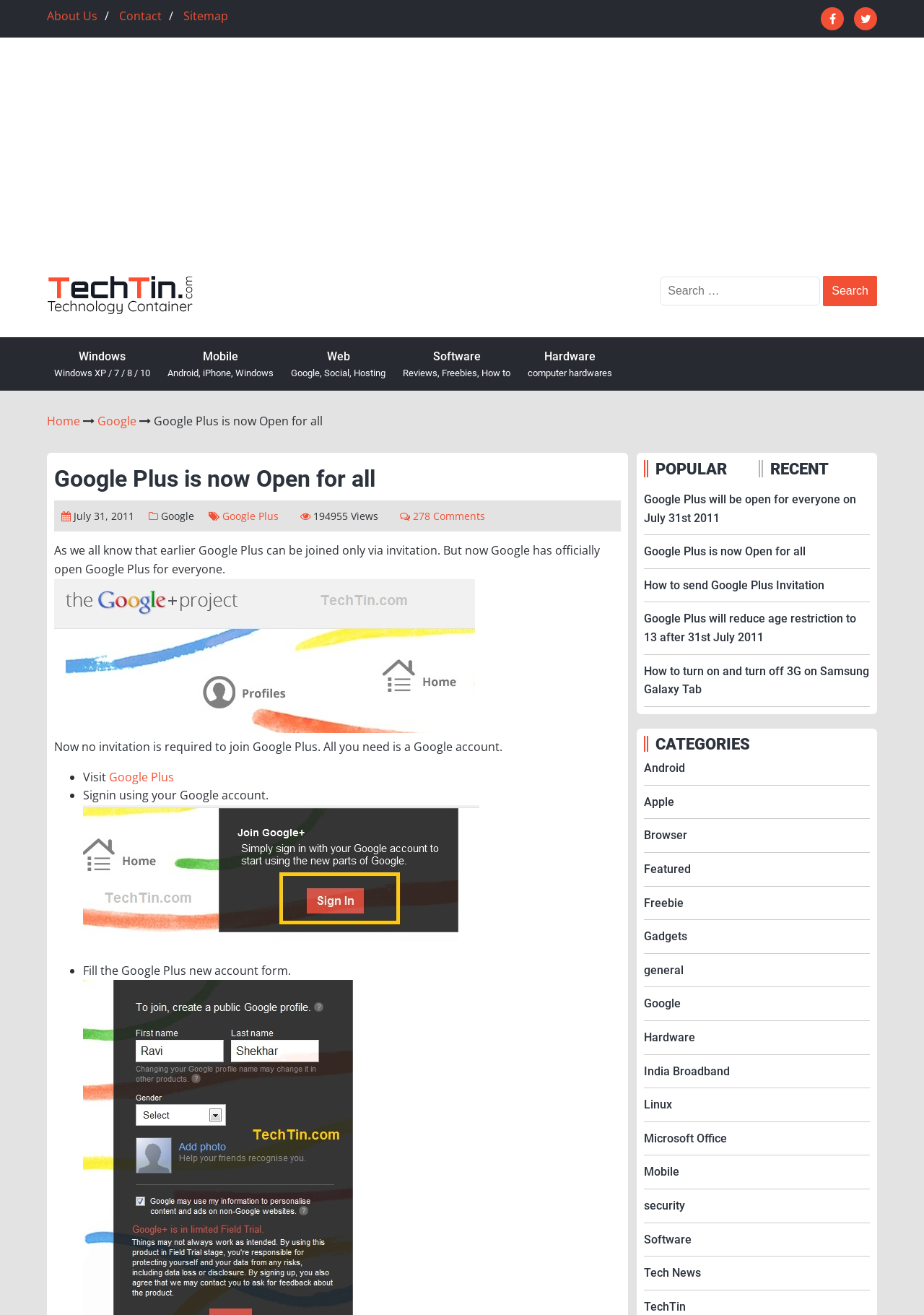Predict the bounding box coordinates of the area that should be clicked to accomplish the following instruction: "Visit the GOV.UK website". The bounding box coordinates should consist of four float numbers between 0 and 1, i.e., [left, top, right, bottom].

None